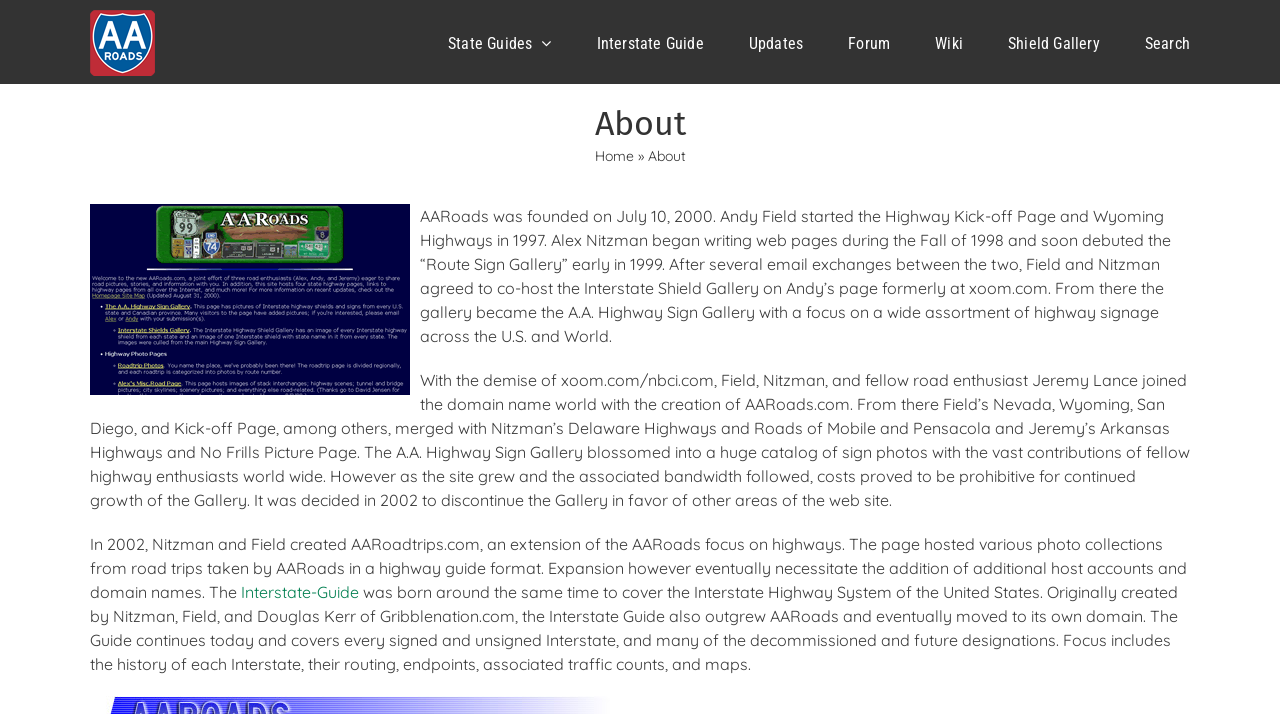What is the purpose of AARoadtrips.com?
Can you provide an in-depth and detailed response to the question?

I read the static text elements on the webpage and found that AARoadtrips.com was created to host various photo collections from road trips taken by AARoads in a highway guide format.